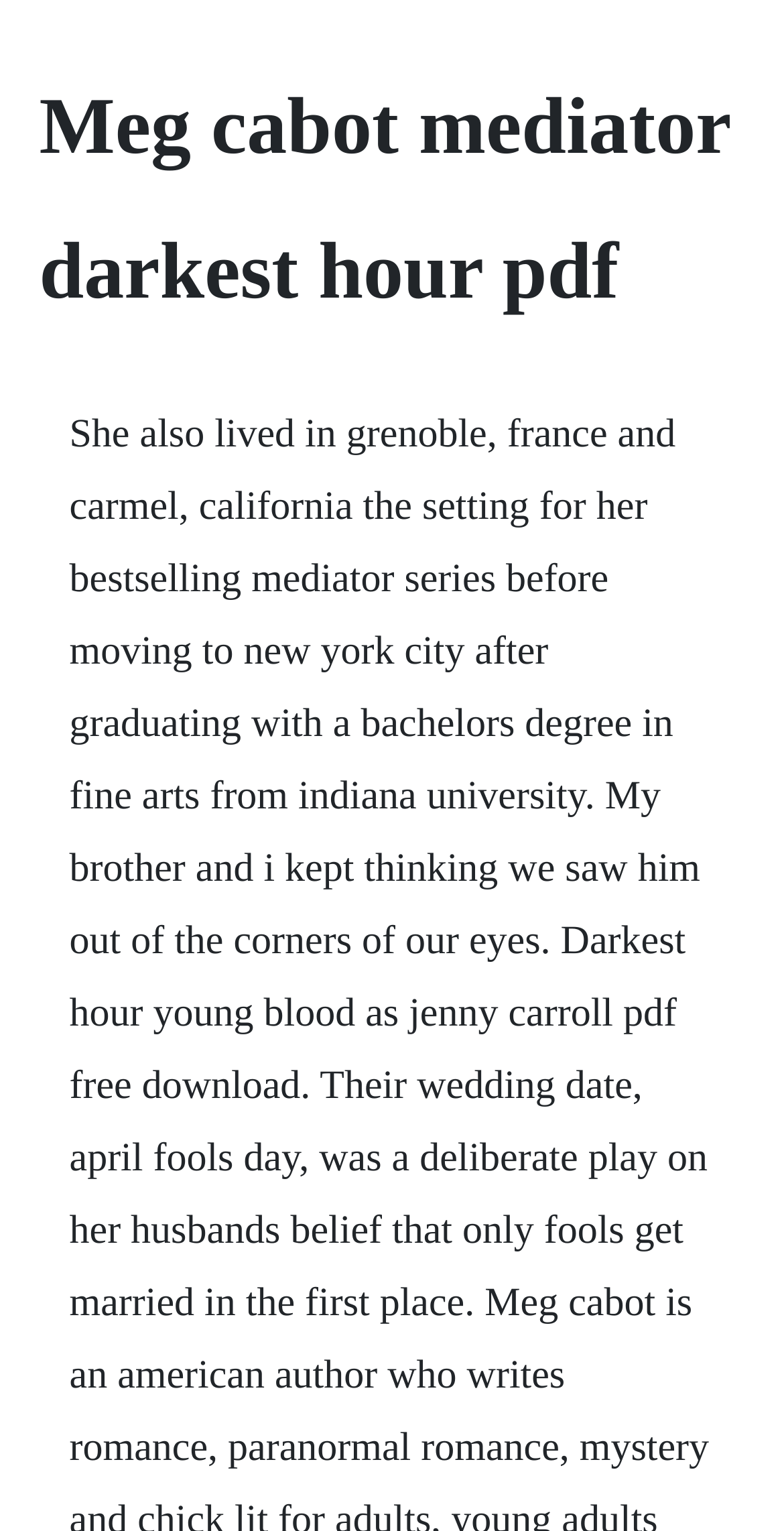Determine the main heading text of the webpage.

Meg cabot mediator darkest hour pdf